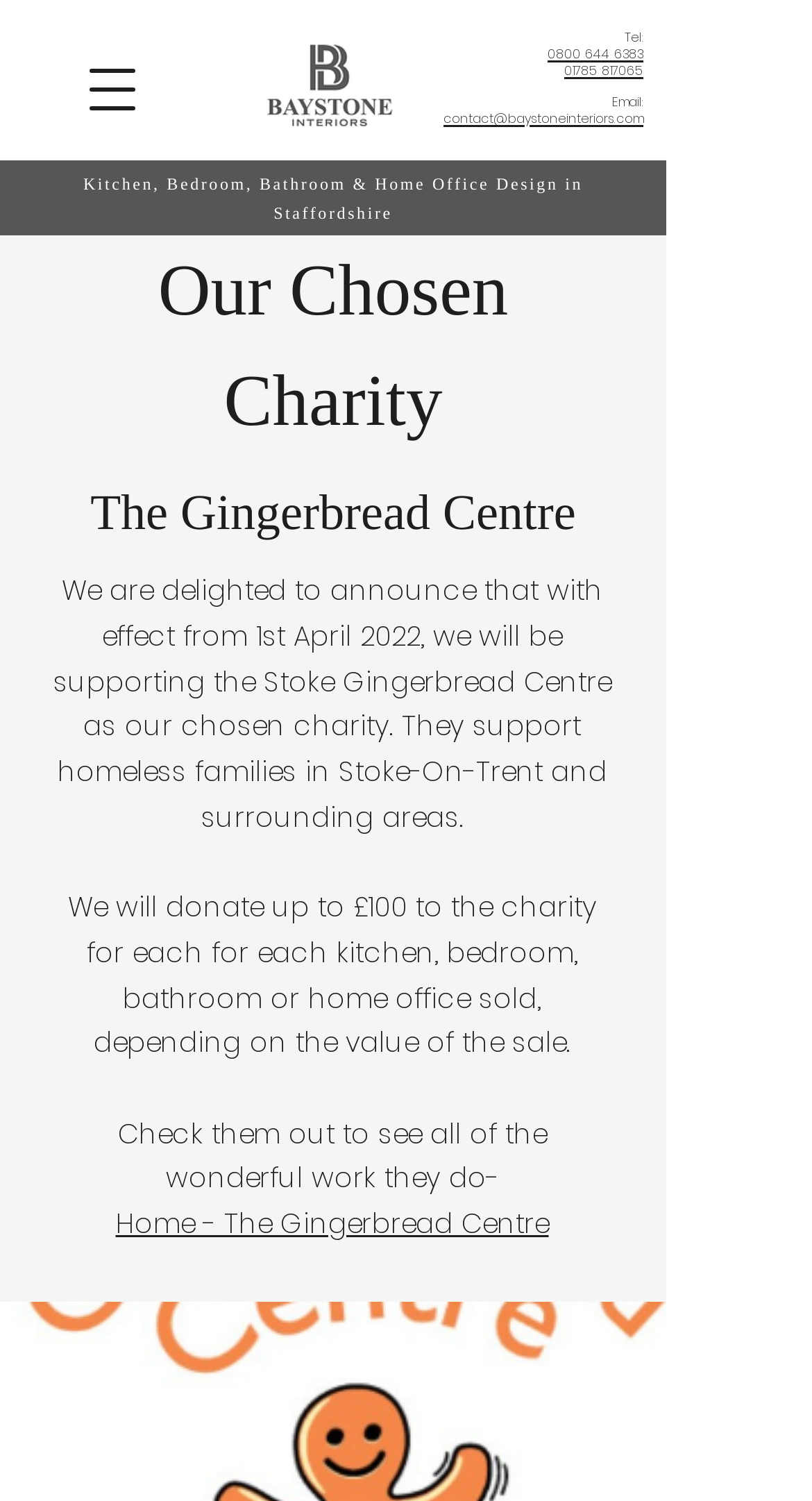Using the description "Preston North End badge", predict the bounding box of the relevant HTML element.

None